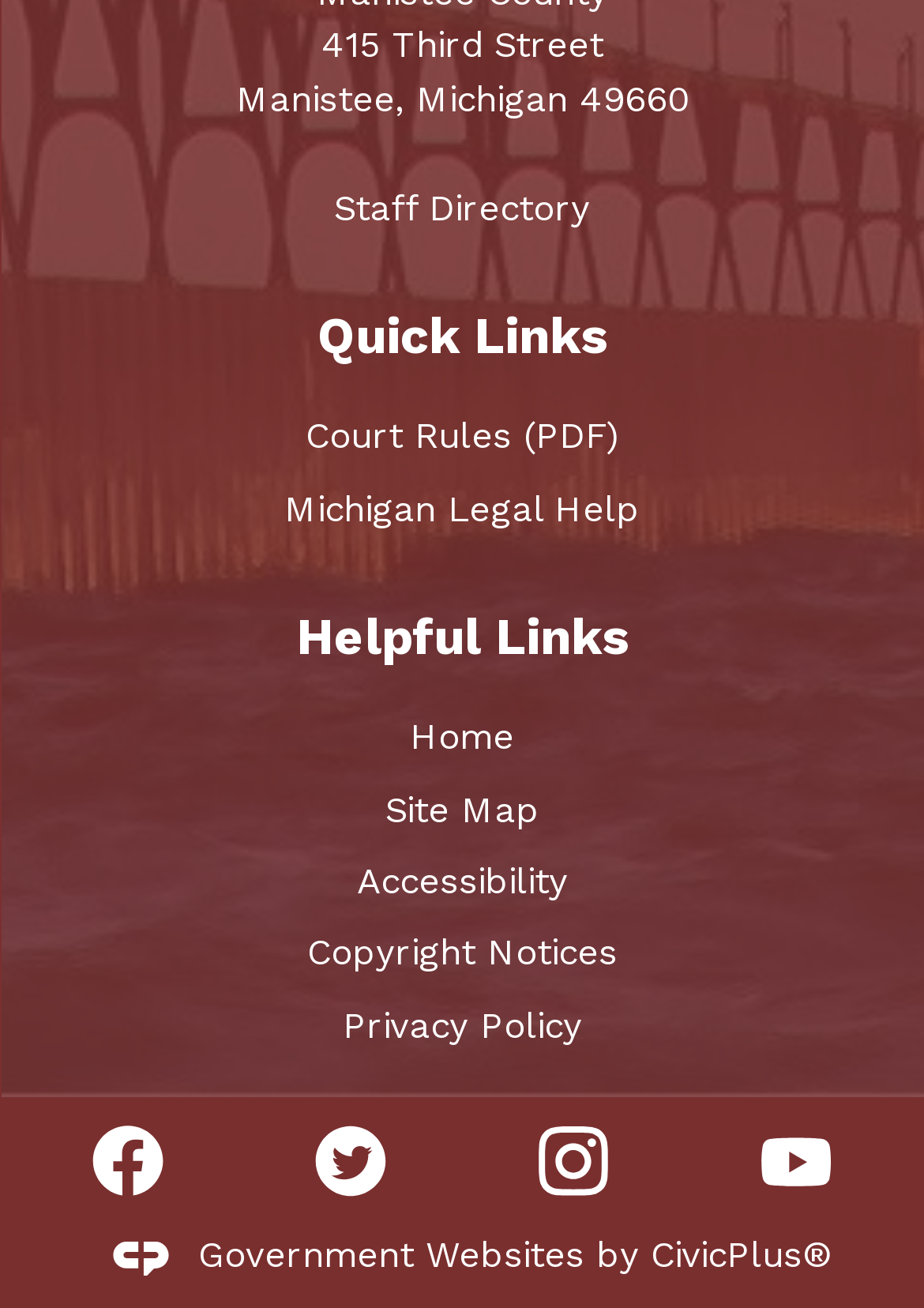Find the bounding box coordinates for the area that should be clicked to accomplish the instruction: "Go to home page".

[0.444, 0.547, 0.556, 0.58]